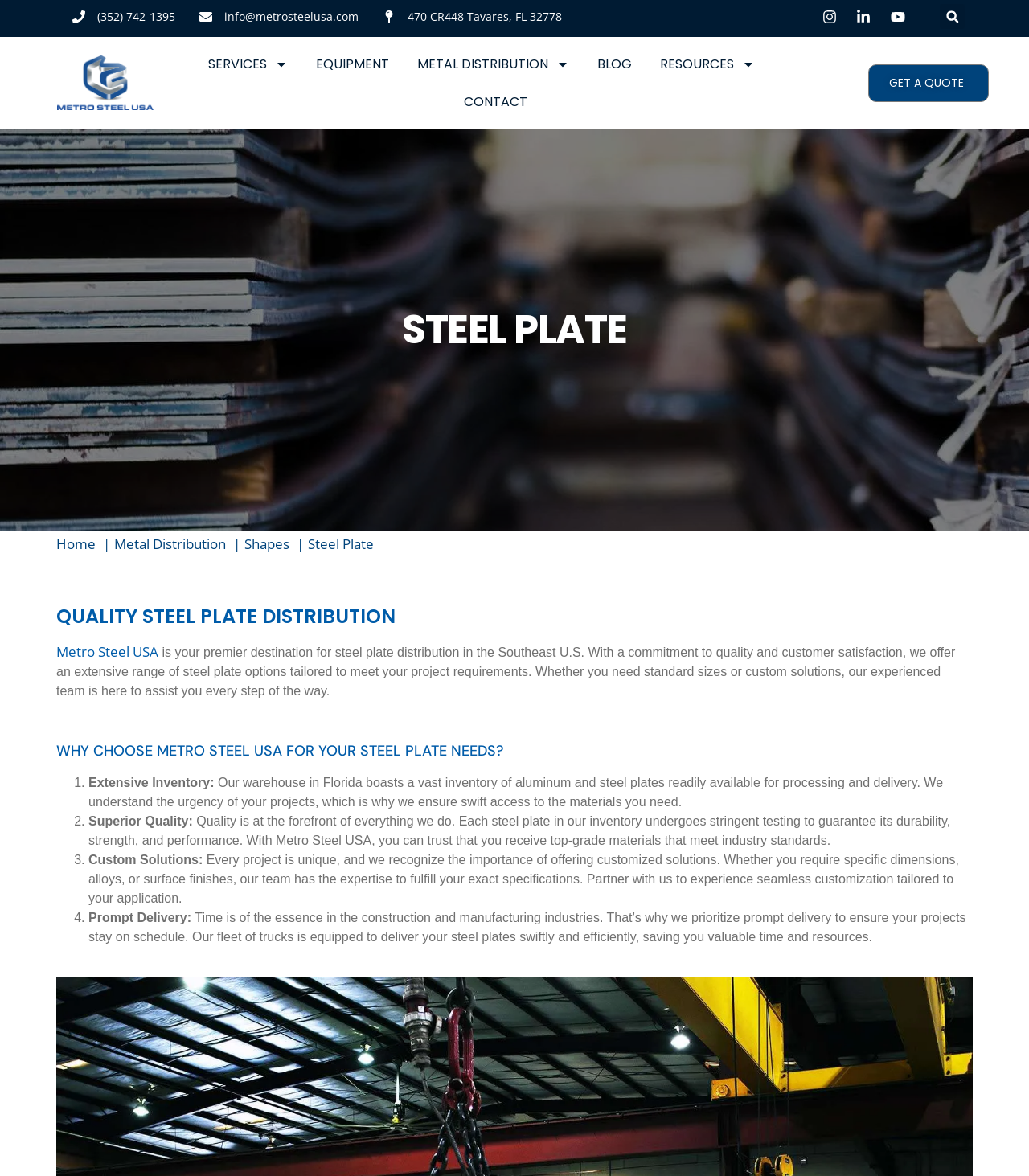What is the company's phone number?
Answer the question with a single word or phrase, referring to the image.

(352) 742-1395